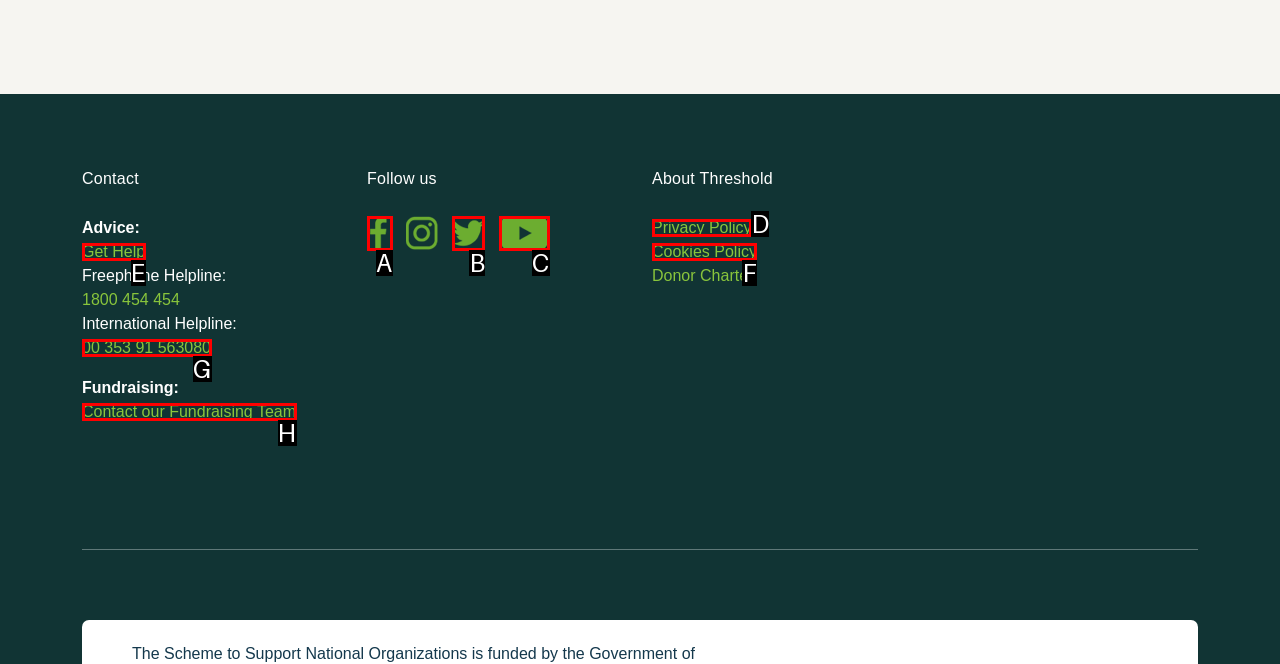Which option best describes: Cookies Policy
Respond with the letter of the appropriate choice.

F